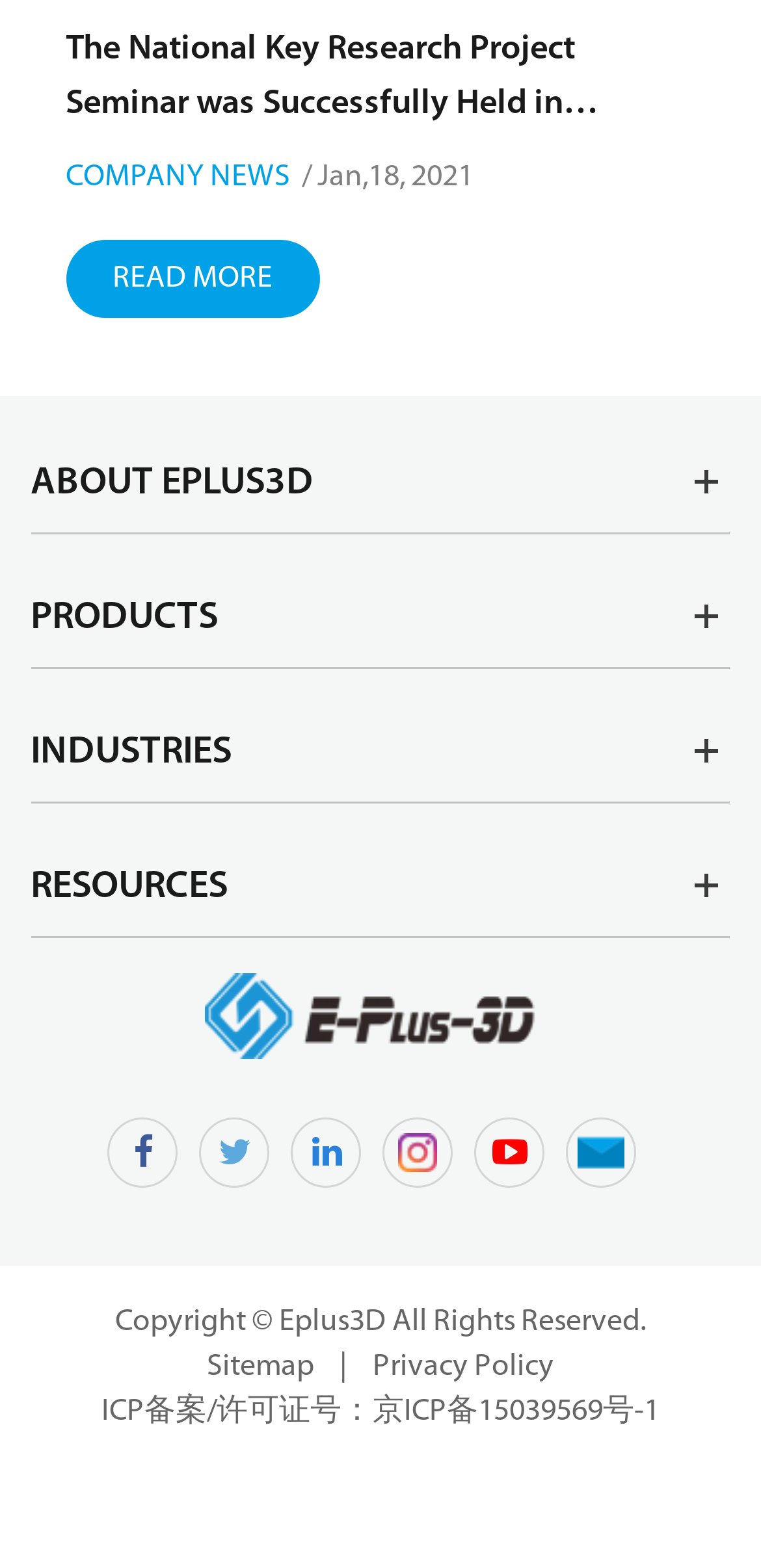How many social media links are present at the bottom of the webpage?
We need a detailed and meticulous answer to the question.

By examining the link elements at the bottom of the webpage, we can count the number of social media links, which are 5 in total.